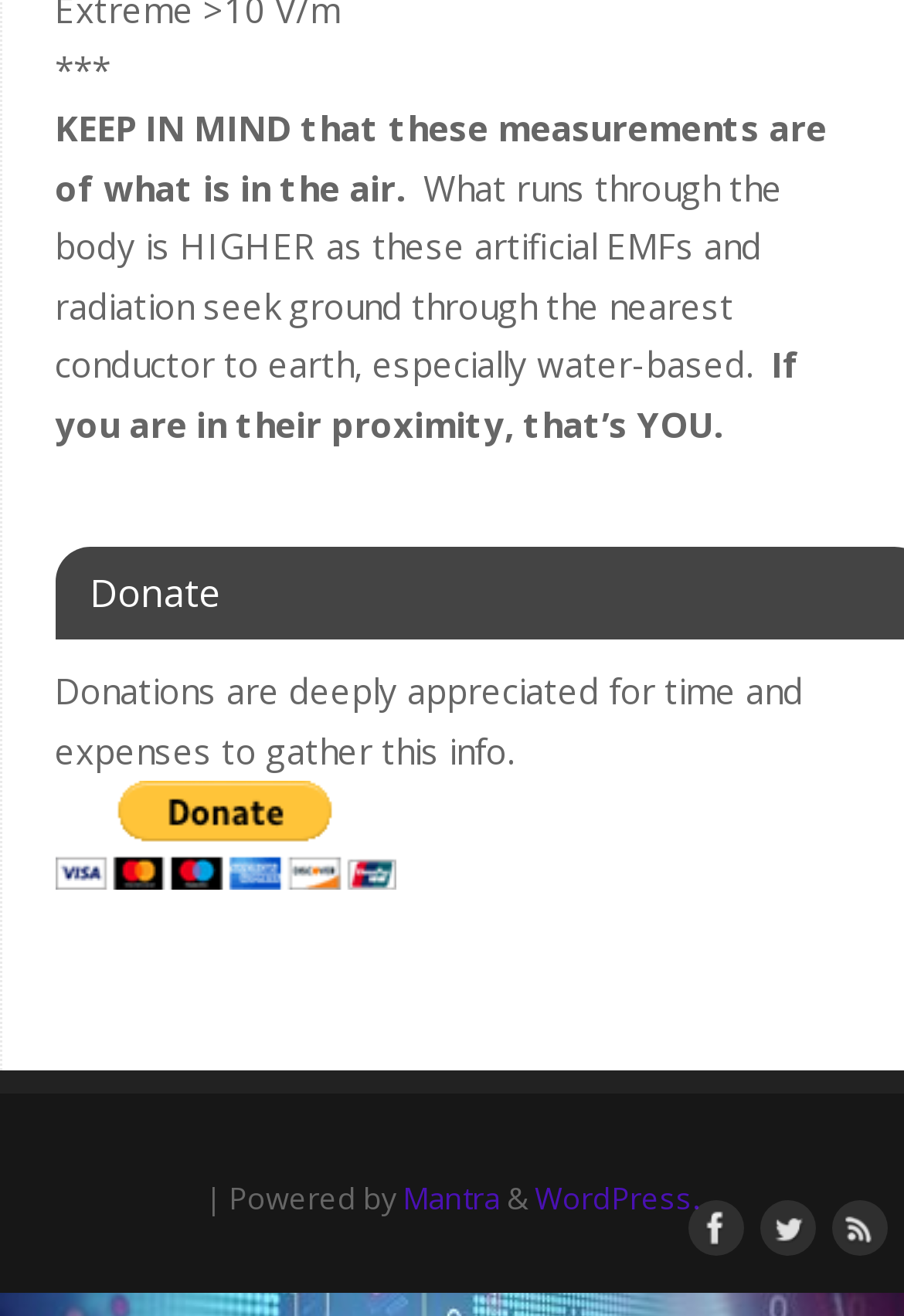Predict the bounding box of the UI element based on the description: "title="Twitter"". The coordinates should be four float numbers between 0 and 1, formatted as [left, top, right, bottom].

[0.828, 0.912, 0.895, 0.957]